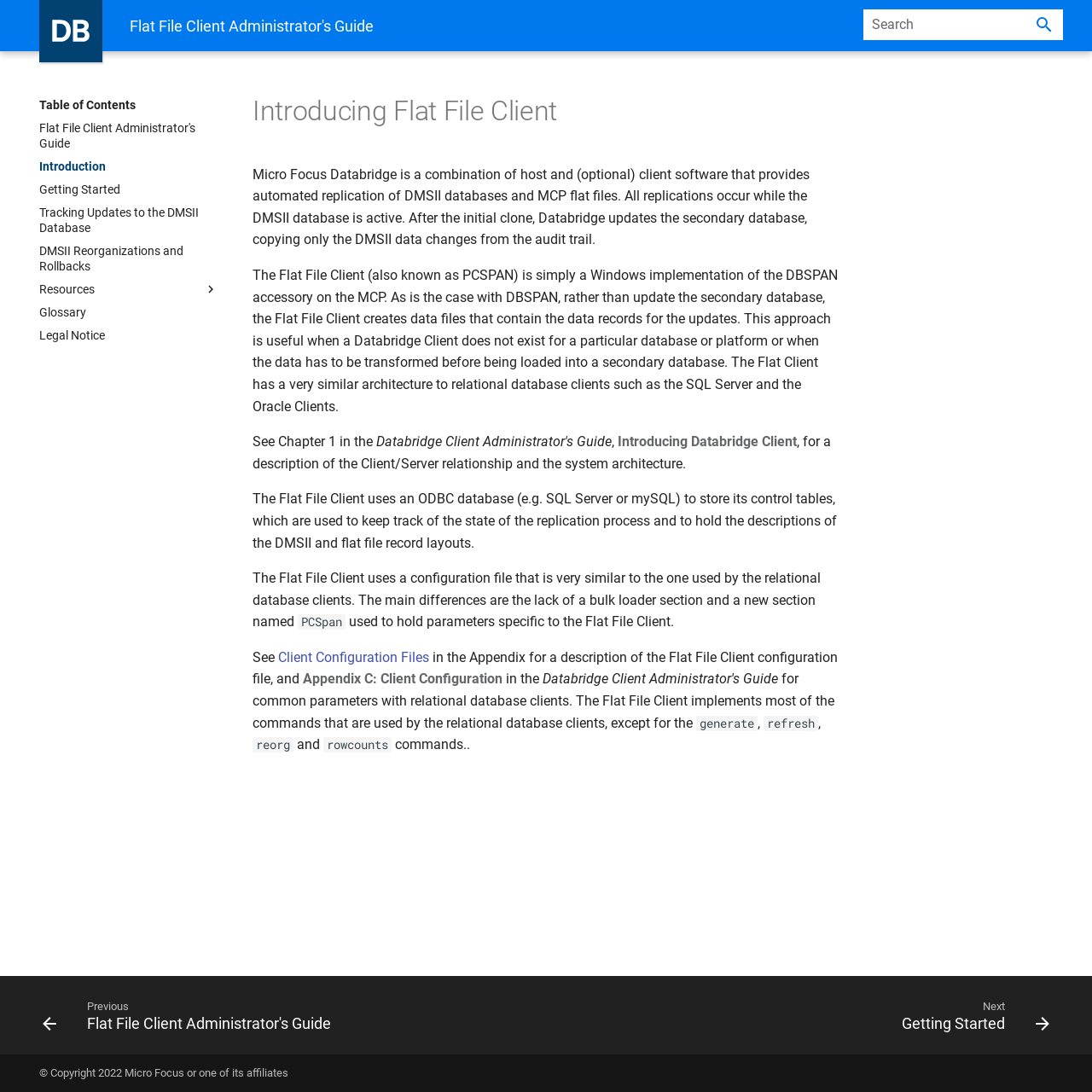What is the copyright information at the bottom of the page?
Using the information from the image, answer the question thoroughly.

The copyright information at the bottom of the page is 'Copyright 2022 Micro Focus or one of its affiliates', which indicates that the content of the webpage is owned by Micro Focus or one of its affiliates.